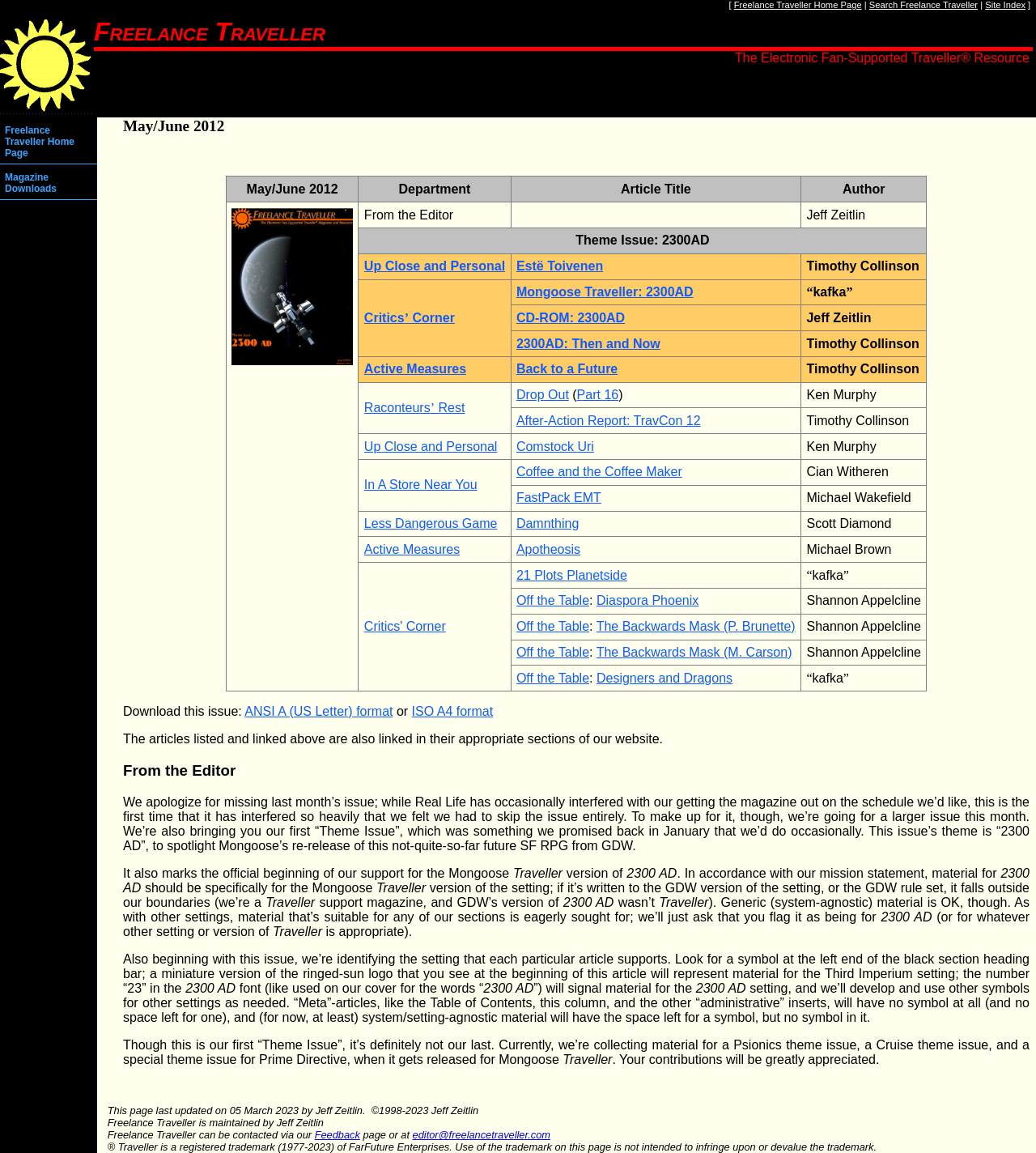Please find and report the bounding box coordinates of the element to click in order to perform the following action: "Check Critics’ Corner". The coordinates should be expressed as four float numbers between 0 and 1, in the format [left, top, right, bottom].

[0.351, 0.269, 0.439, 0.281]